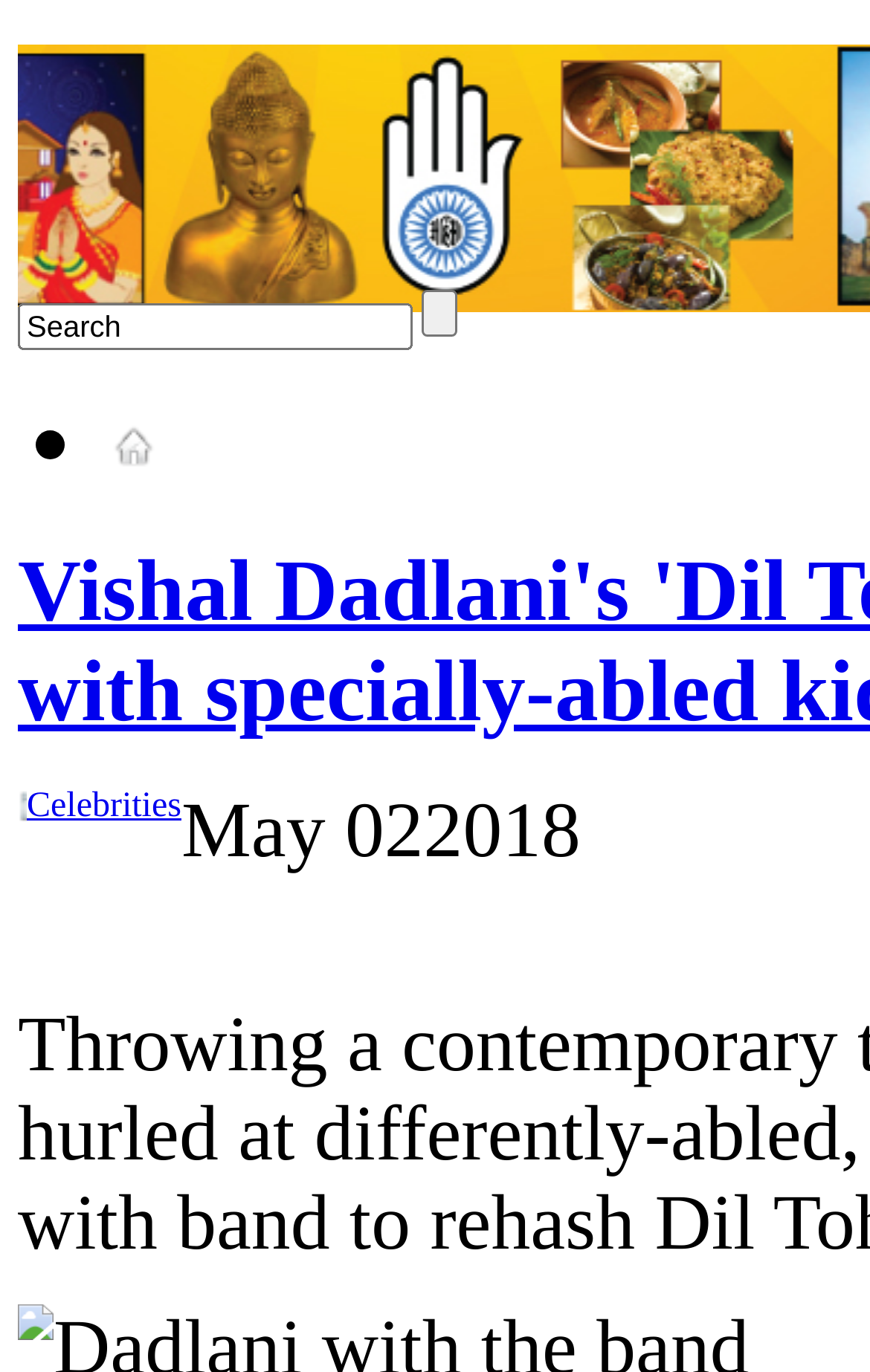Answer the question in a single word or phrase:
What is the text on the link below the 'Home' image?

Celebrities